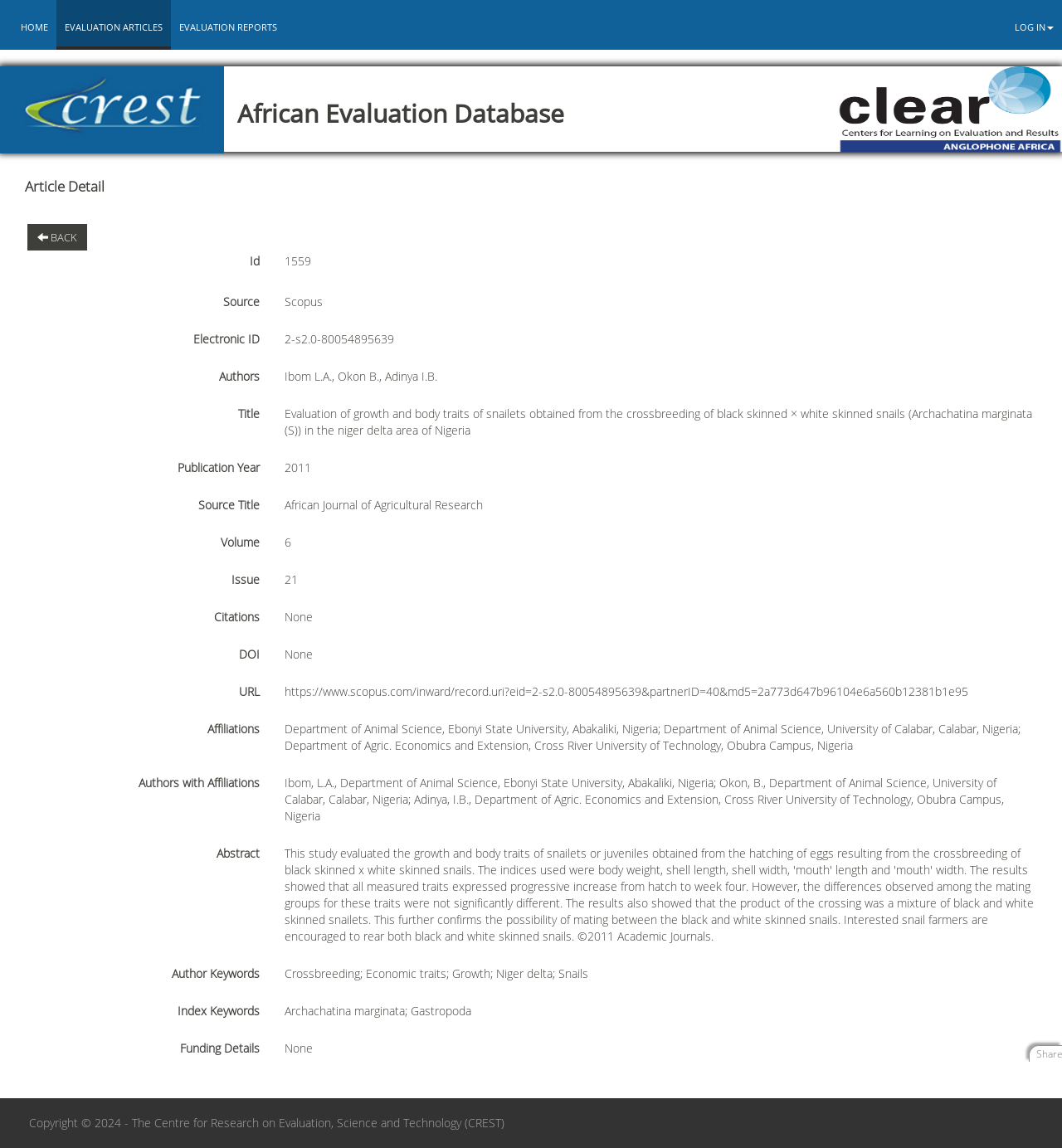Examine the screenshot and answer the question in as much detail as possible: What is the affiliation of the author Ibom L.A.?

The affiliation of the author Ibom L.A. can be found in the 'Authors with Affiliations' section, which is located below the 'Abstract' section. The affiliation is displayed as 'Department of Animal Science, Ebonyi State University, Abakaliki, Nigeria'.